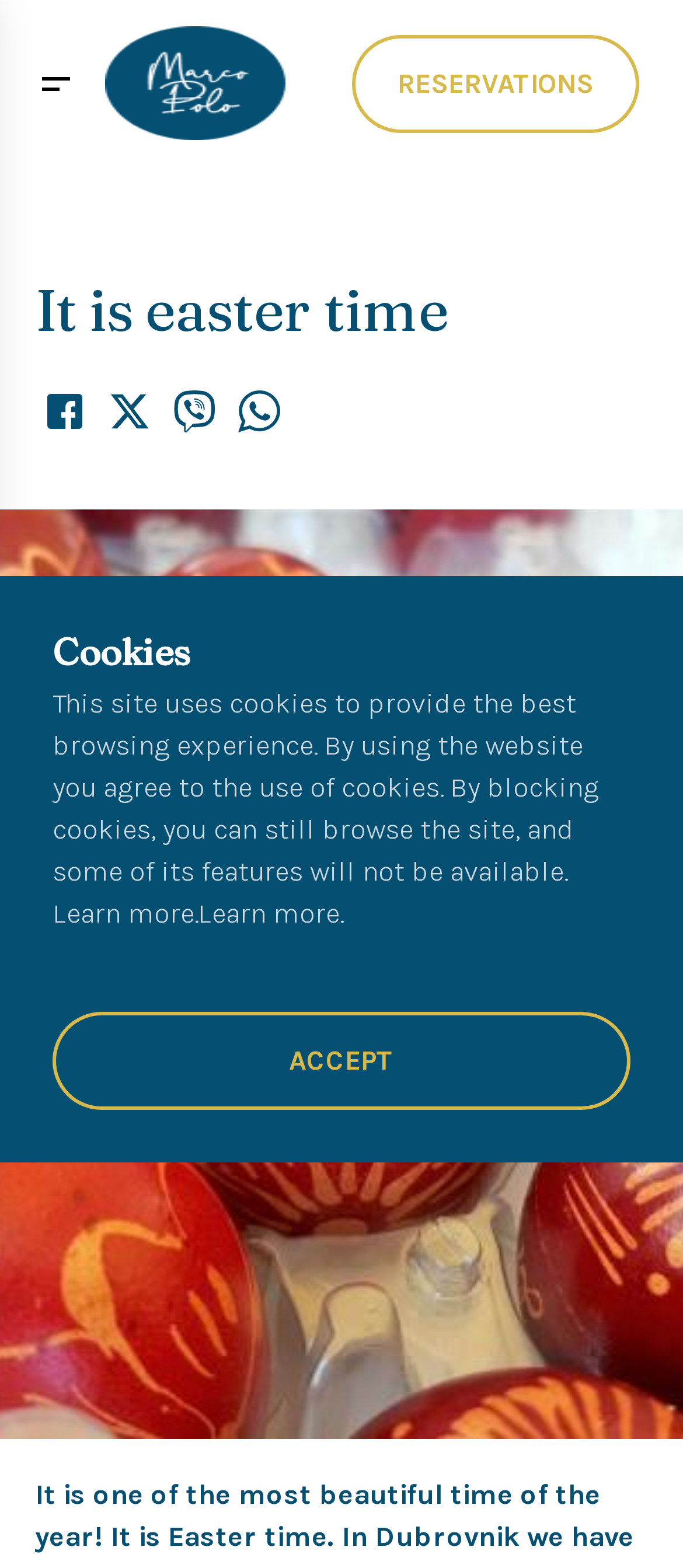Please find the bounding box coordinates (top-left x, top-left y, bottom-right x, bottom-right y) in the screenshot for the UI element described as follows: Learn more.

[0.29, 0.572, 0.503, 0.593]